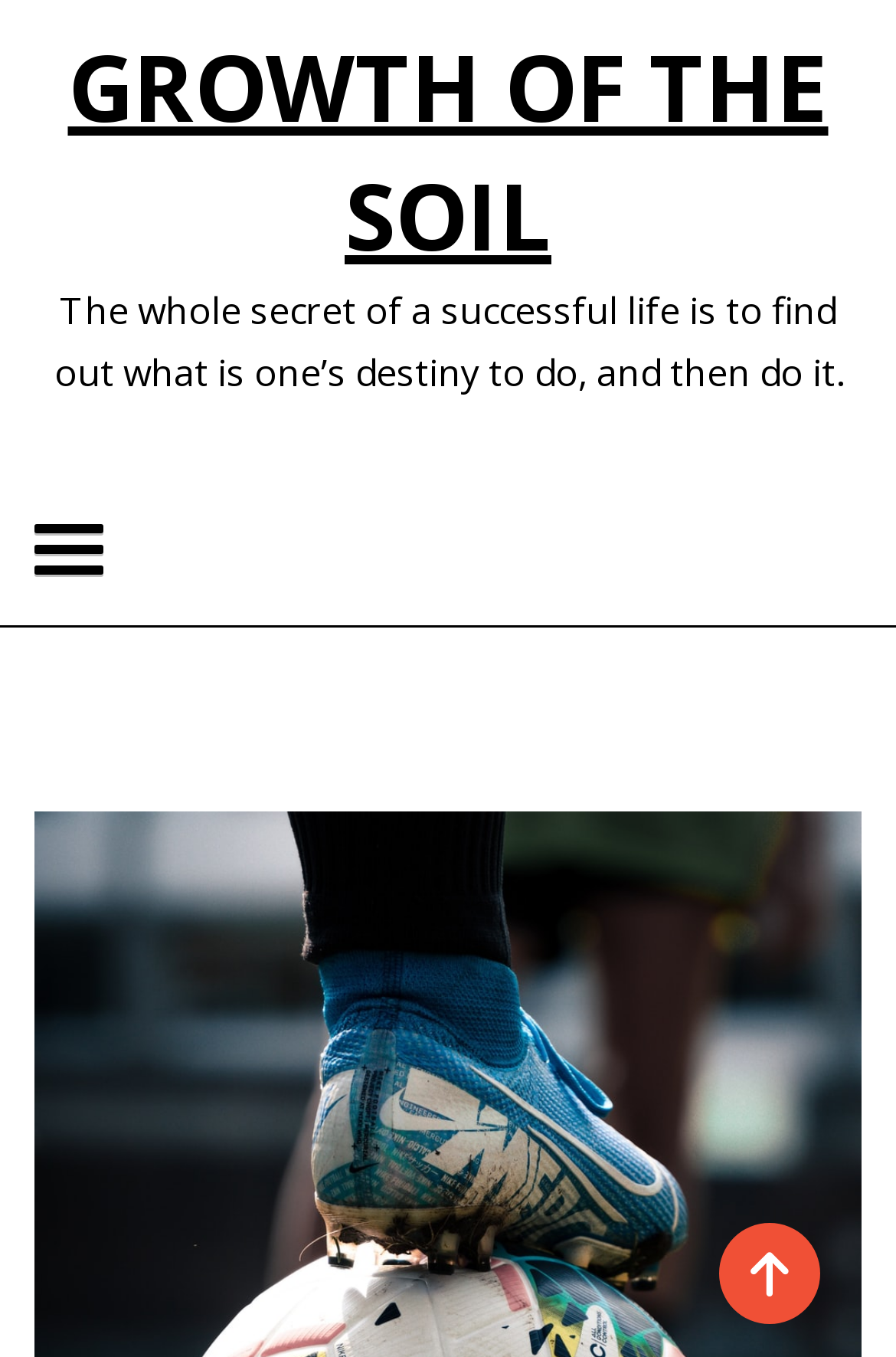What is the main heading displayed on the webpage? Please provide the text.

GROWTH OF THE SOIL